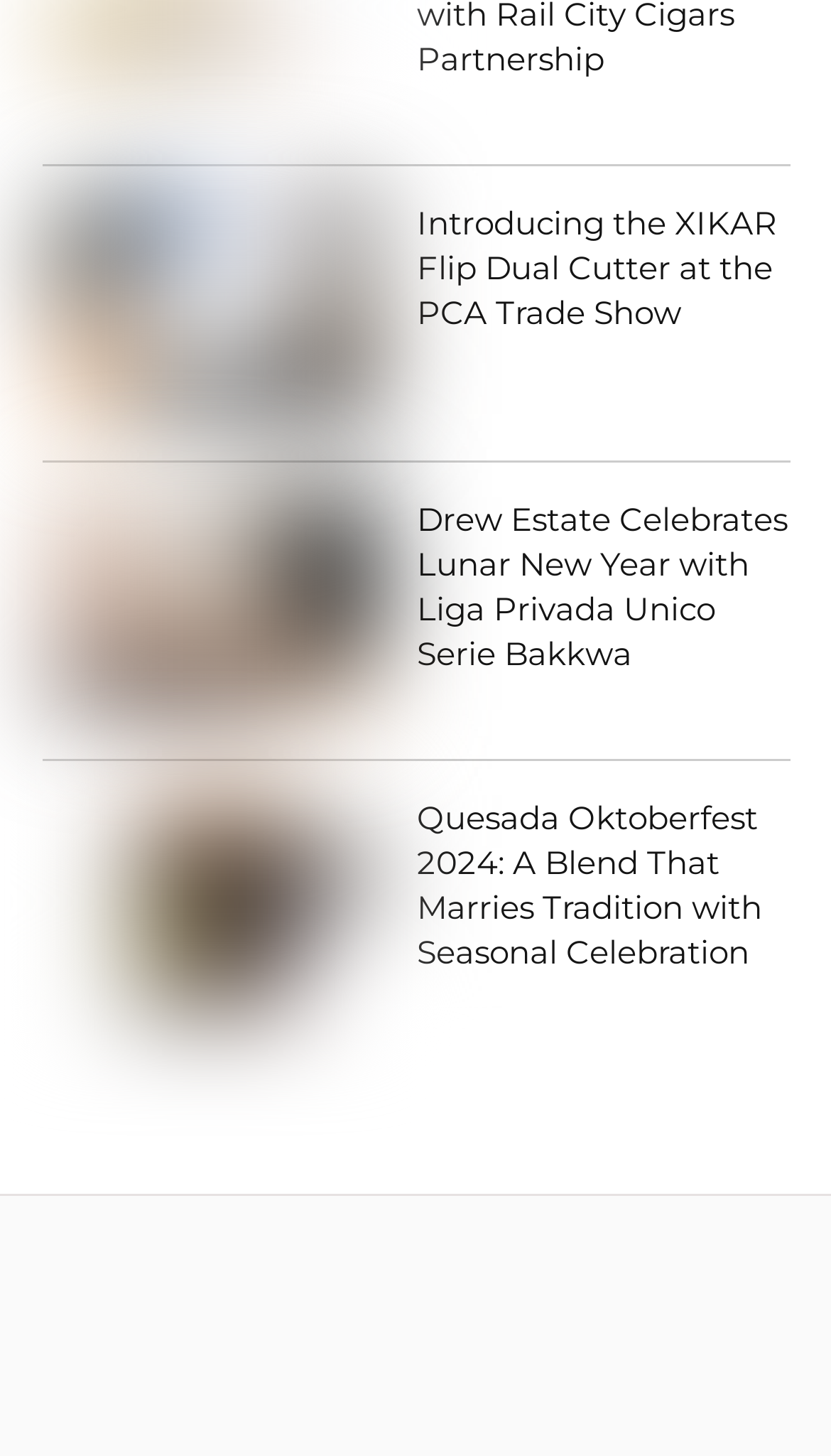From the screenshot, find the bounding box of the UI element matching this description: "WordPress". Supply the bounding box coordinates in the form [left, top, right, bottom], each a float between 0 and 1.

[0.232, 0.925, 0.393, 0.947]